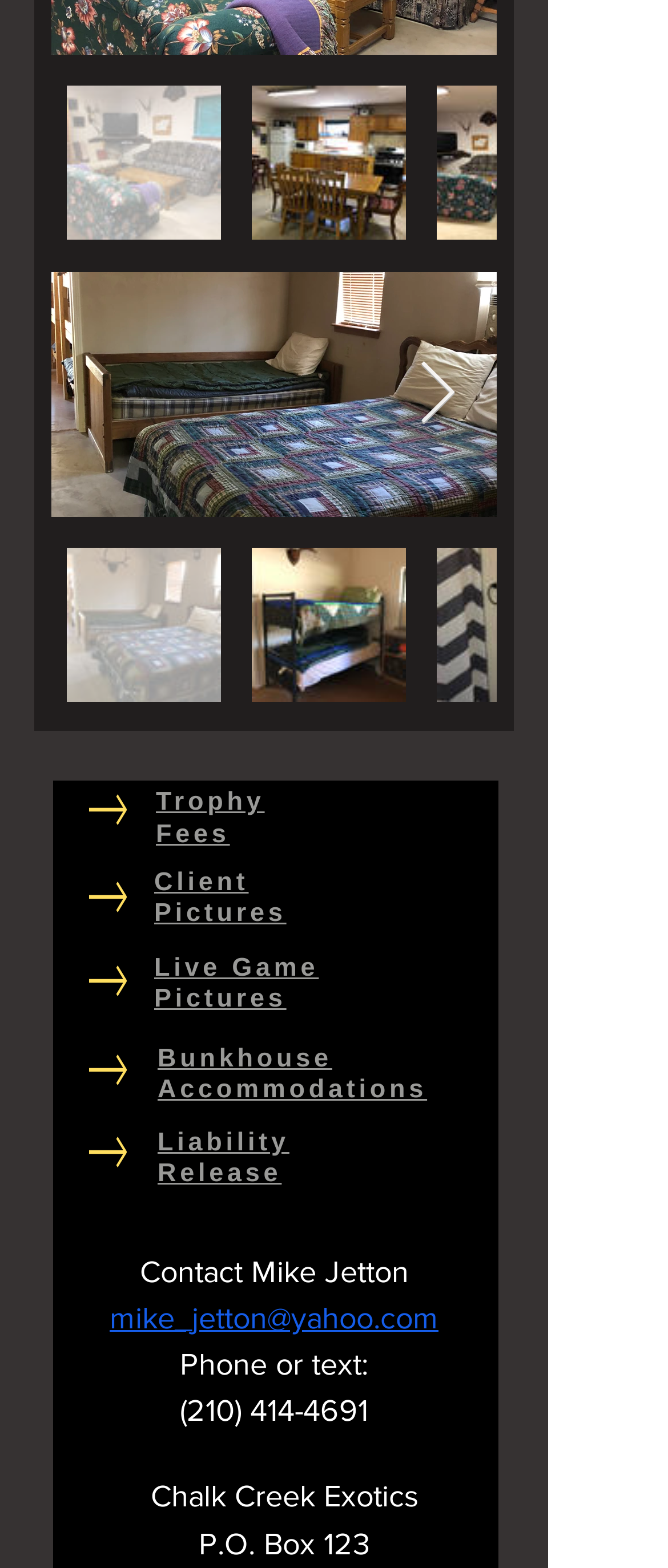What is the email address to contact Mike Jetton?
From the screenshot, provide a brief answer in one word or phrase.

mike_jetton@yahoo.com